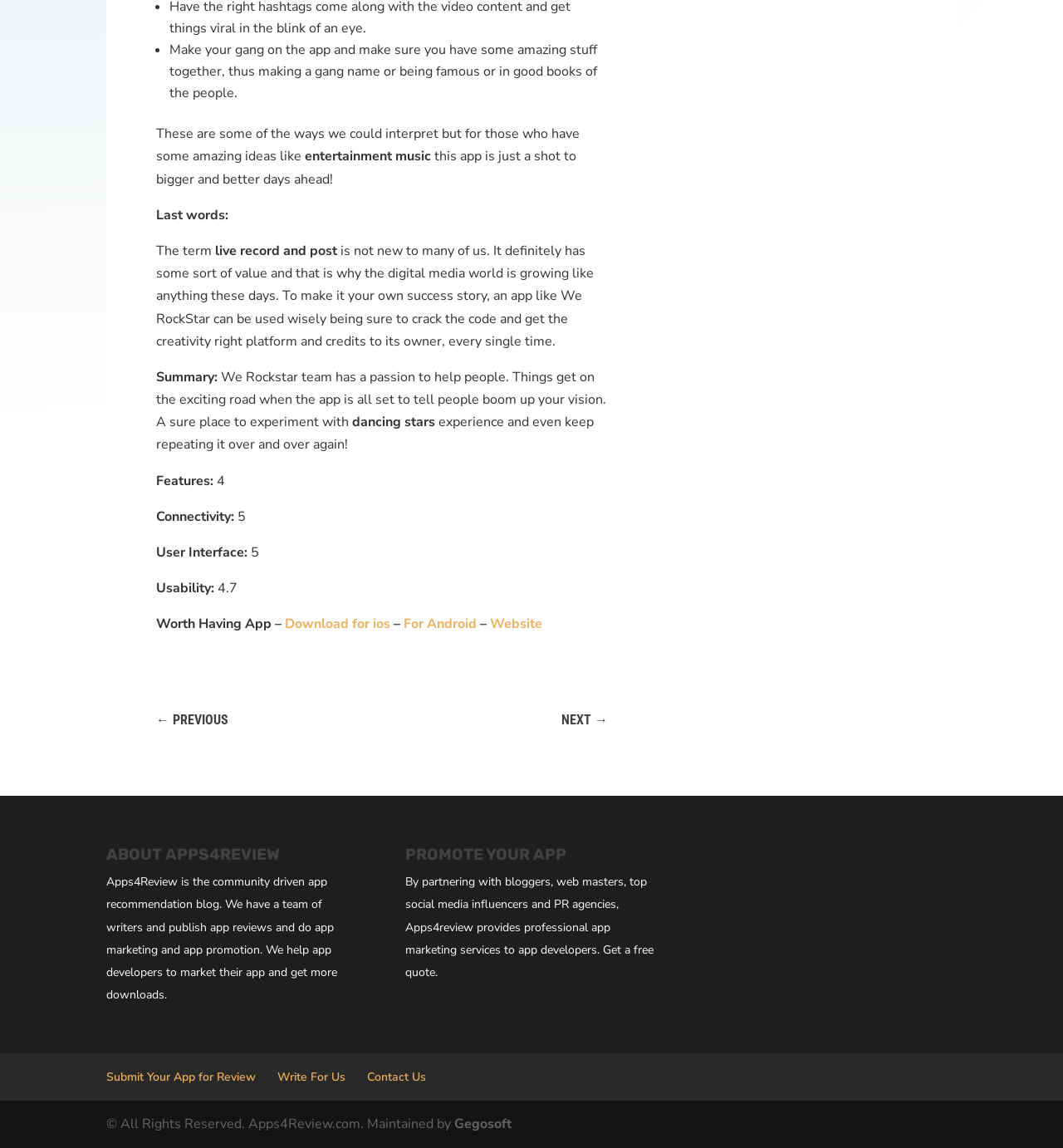Please identify the bounding box coordinates of the element that needs to be clicked to perform the following instruction: "Submit your app for review".

[0.1, 0.931, 0.241, 0.945]